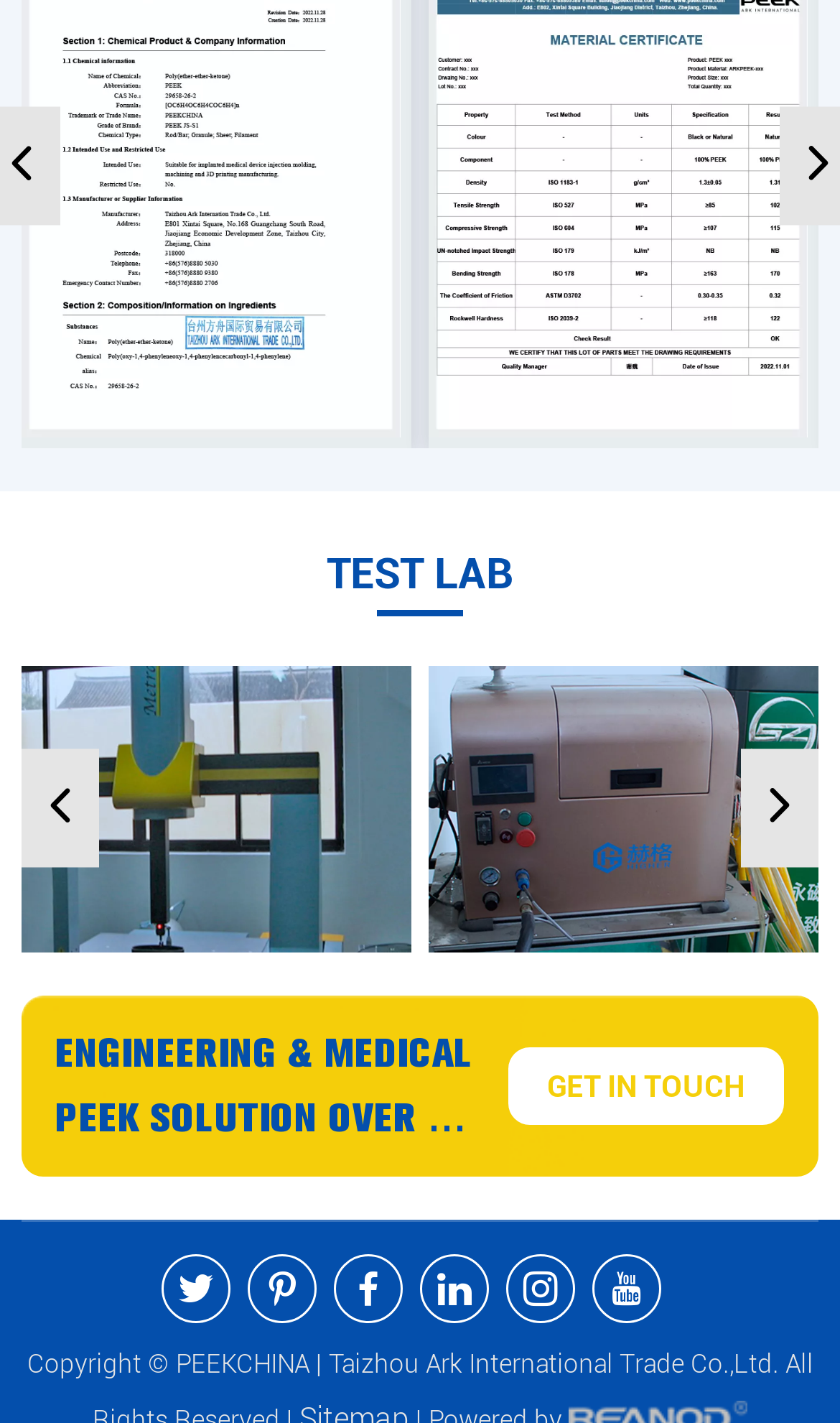Could you locate the bounding box coordinates for the section that should be clicked to accomplish this task: "Click on MSDS link".

[0.213, 0.093, 0.29, 0.139]